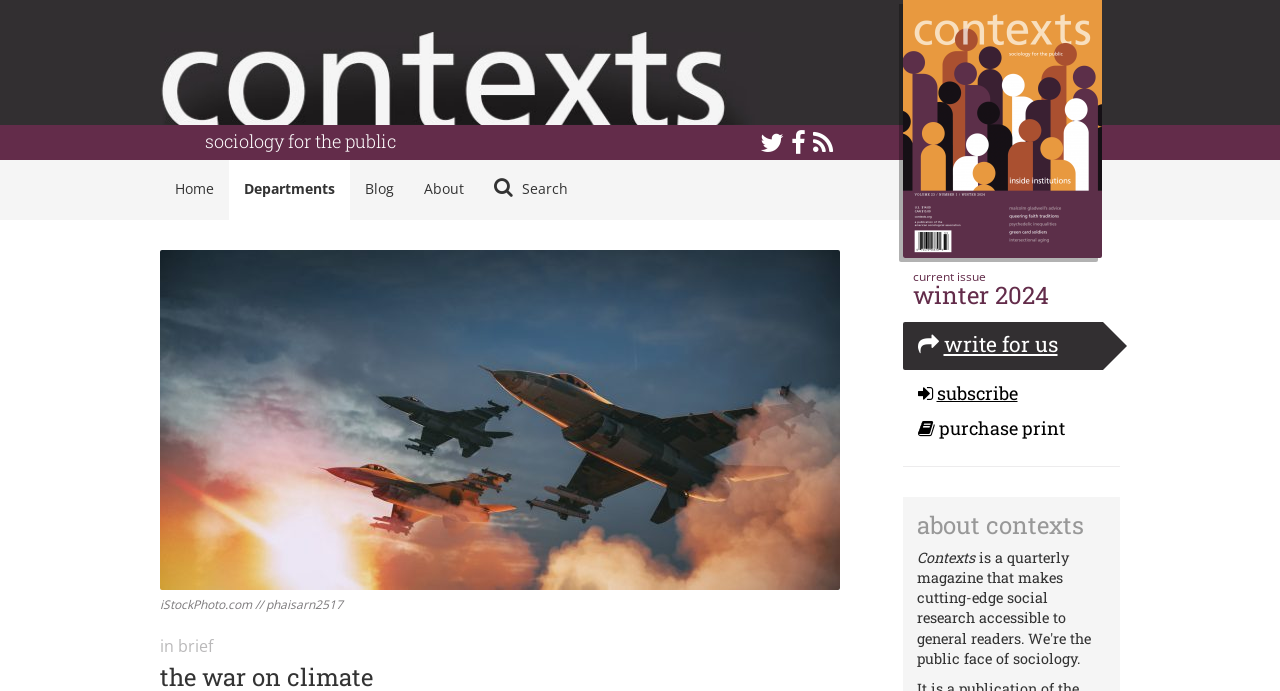Respond with a single word or phrase to the following question:
What is the name of the magazine?

Contexts